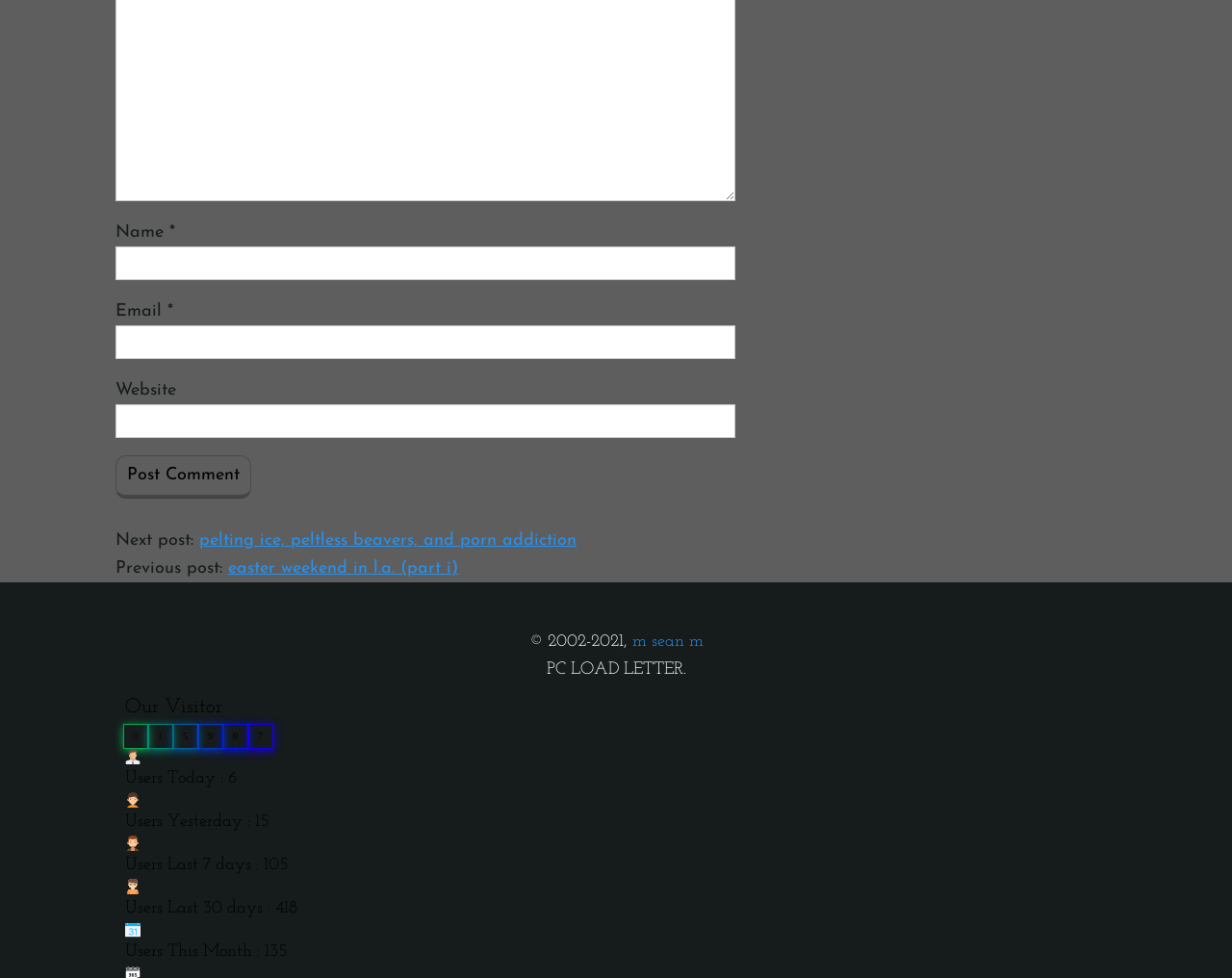Kindly respond to the following question with a single word or a brief phrase: 
What is the purpose of the form at the top?

Leave a comment